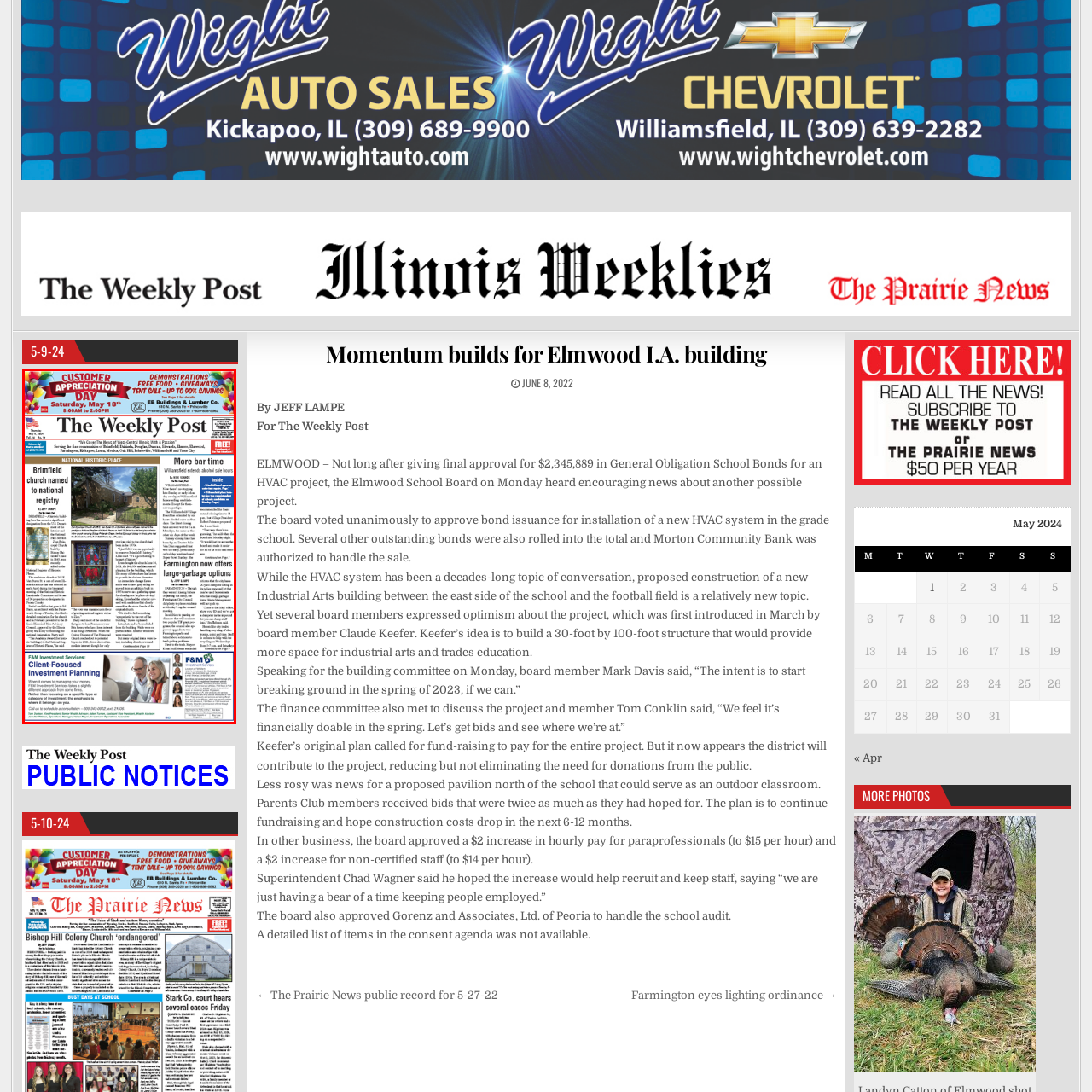Provide a detailed account of the visual content within the red-outlined section of the image.

The image displays the front page of "The Weekly Post," featuring various news sections and promotional content. At the top, there's a bold announcement for "Customer Appreciation Day" set for Saturday, May 18th, highlighting demonstrations, free food, and giveaways at EB Building Supply & Lumber Co. The main article focuses on the Brimfield church which has been named to the national registry, emphasizing its historical significance. Below this, there’s a section titled “More bar time,” along with details about extended hours for Willows, a local establishment. Additionally, the page informs readers about new large-garbage options available in Farmington. The overall design combines eye-catching visuals with informative text, catering to community interests and local events.